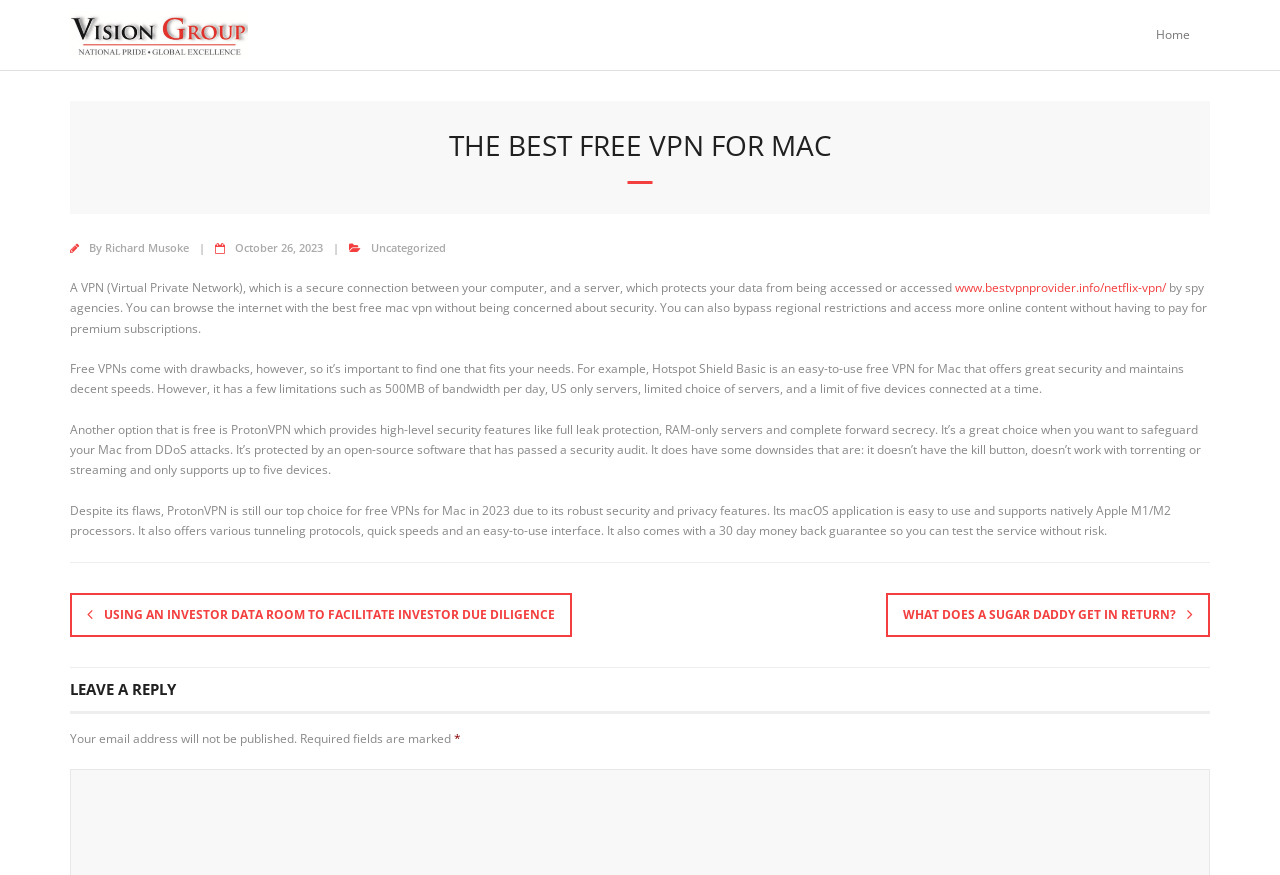Locate the bounding box coordinates of the clickable area to execute the instruction: "Leave a reply". Provide the coordinates as four float numbers between 0 and 1, represented as [left, top, right, bottom].

[0.055, 0.775, 0.945, 0.816]